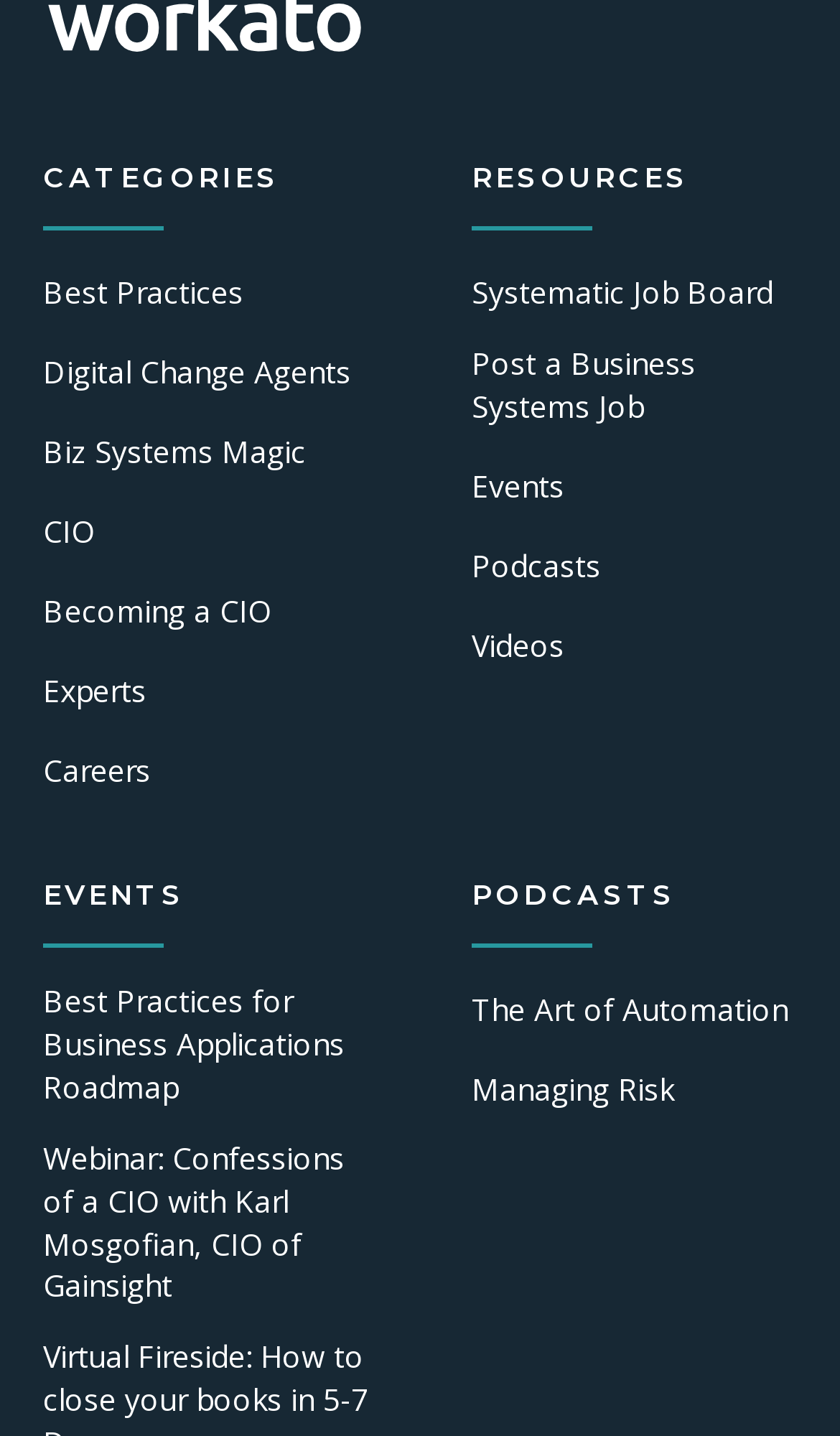What is the topic of the first podcast listed on the webpage?
From the image, provide a succinct answer in one word or a short phrase.

The Art of Automation